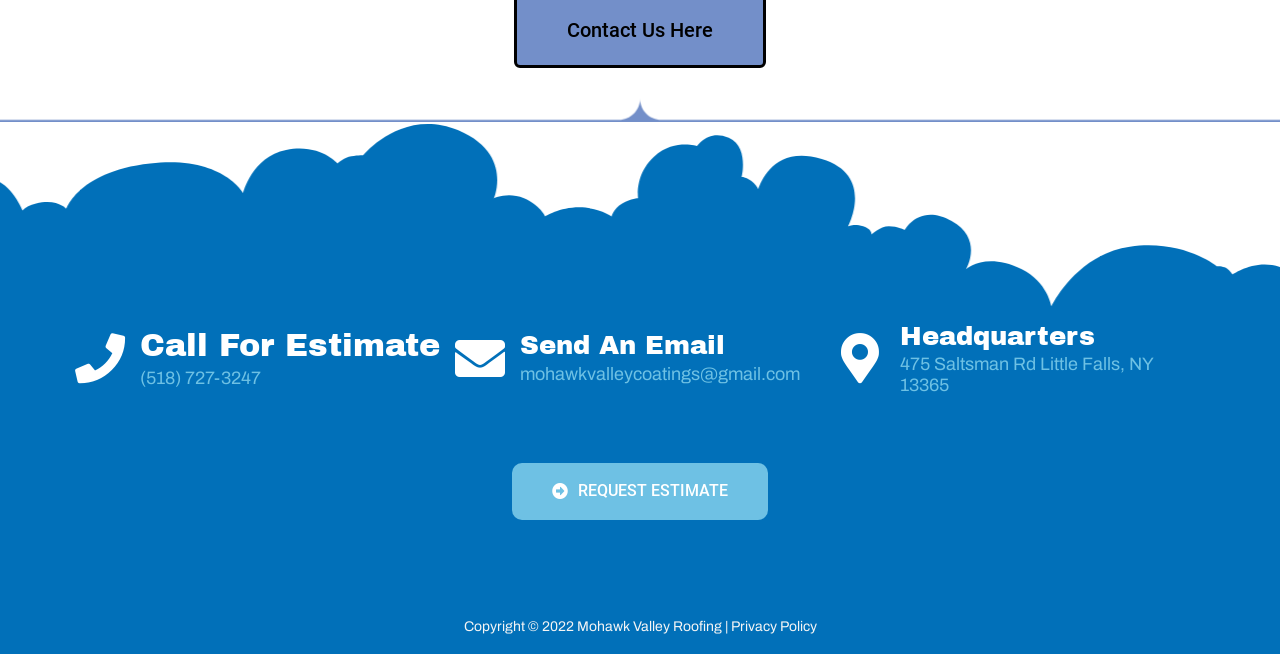Respond with a single word or phrase for the following question: 
What is the phone number to call for an estimate?

(518) 727-3247